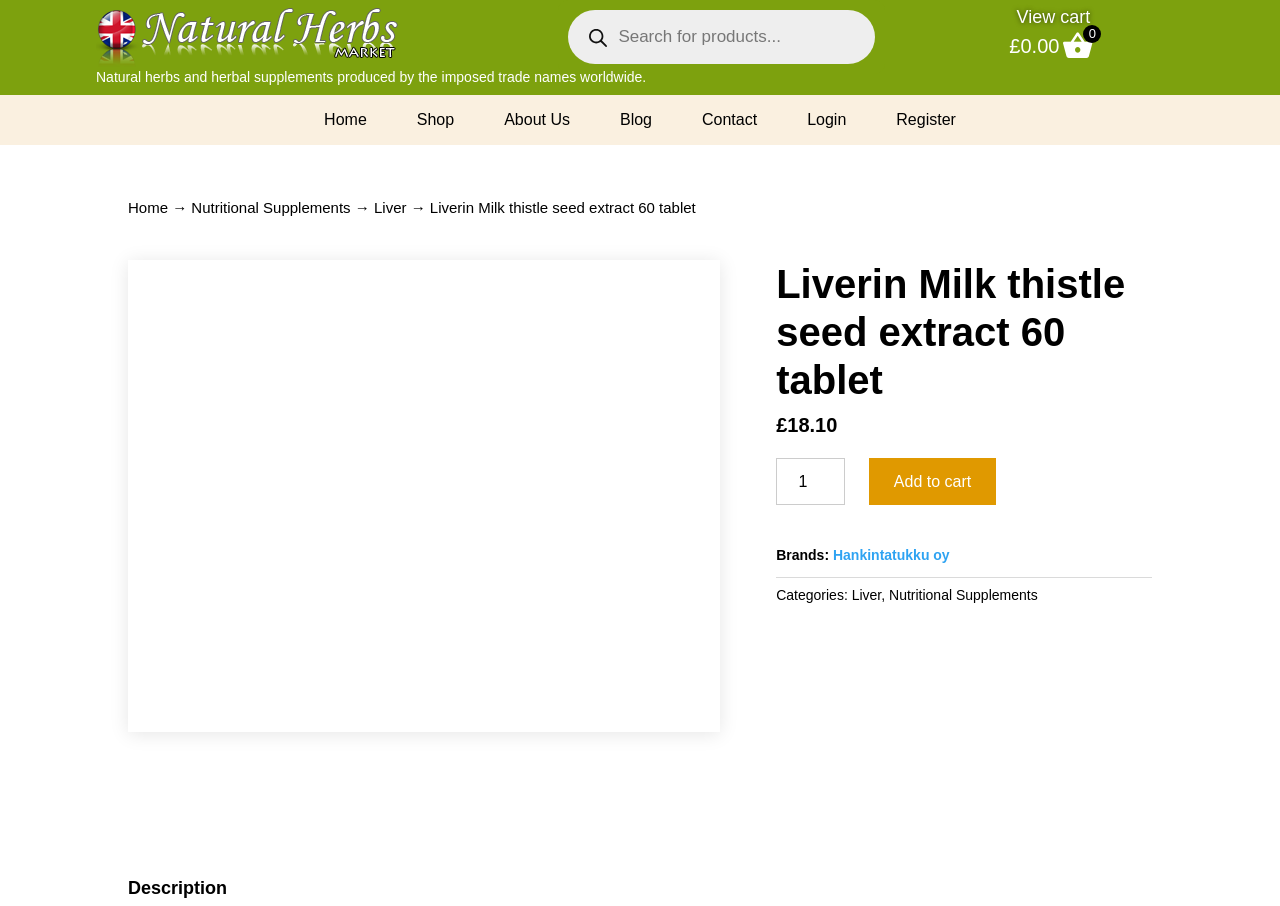What is the brand of the product?
Make sure to answer the question with a detailed and comprehensive explanation.

I found the brand by looking at the text next to the 'Brands:' label, which lists 'Hankintatukku oy' as the brand of the product.